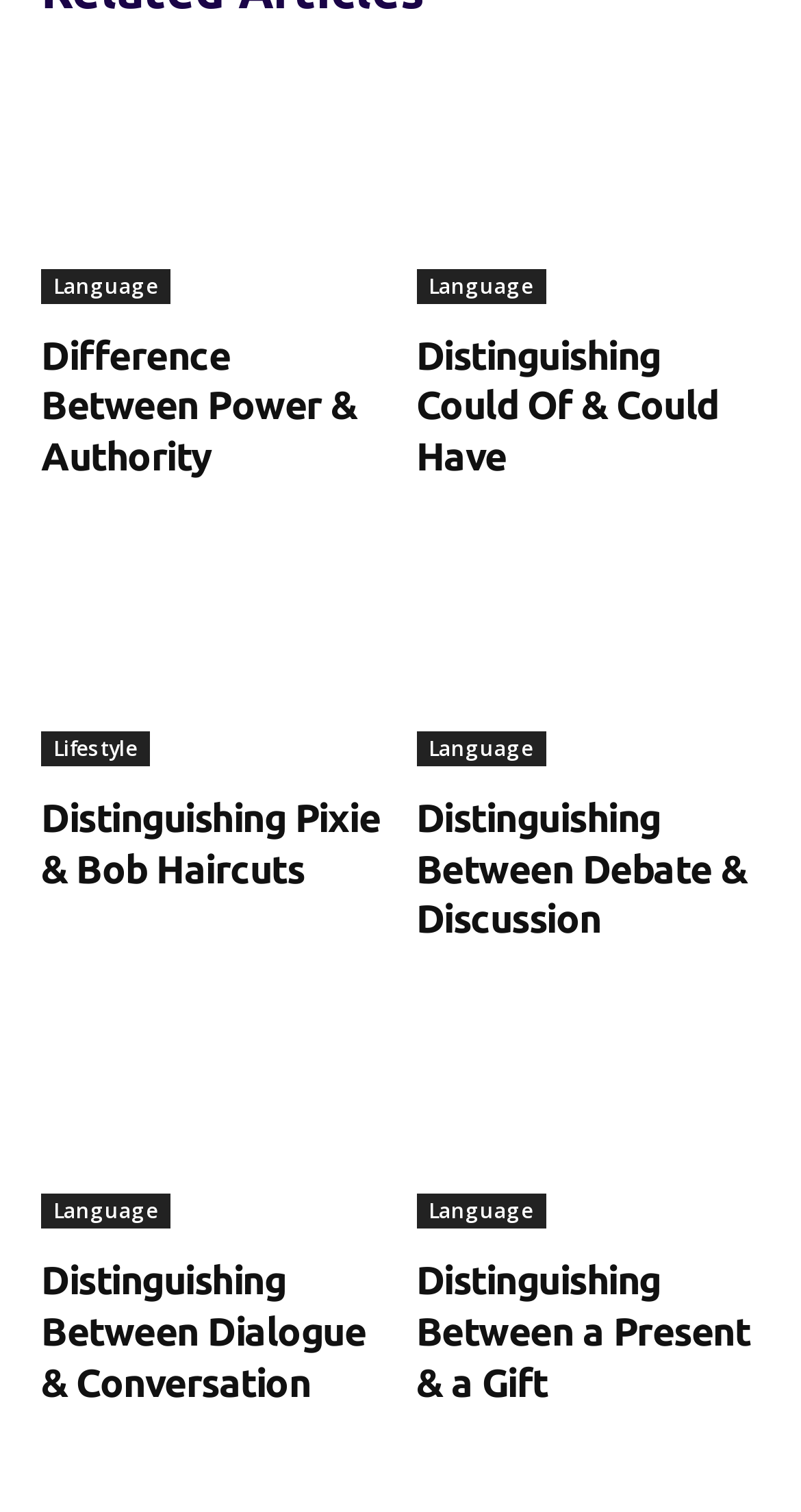Please identify the bounding box coordinates of the clickable area that will allow you to execute the instruction: "explore the lifestyle section".

[0.051, 0.484, 0.187, 0.507]